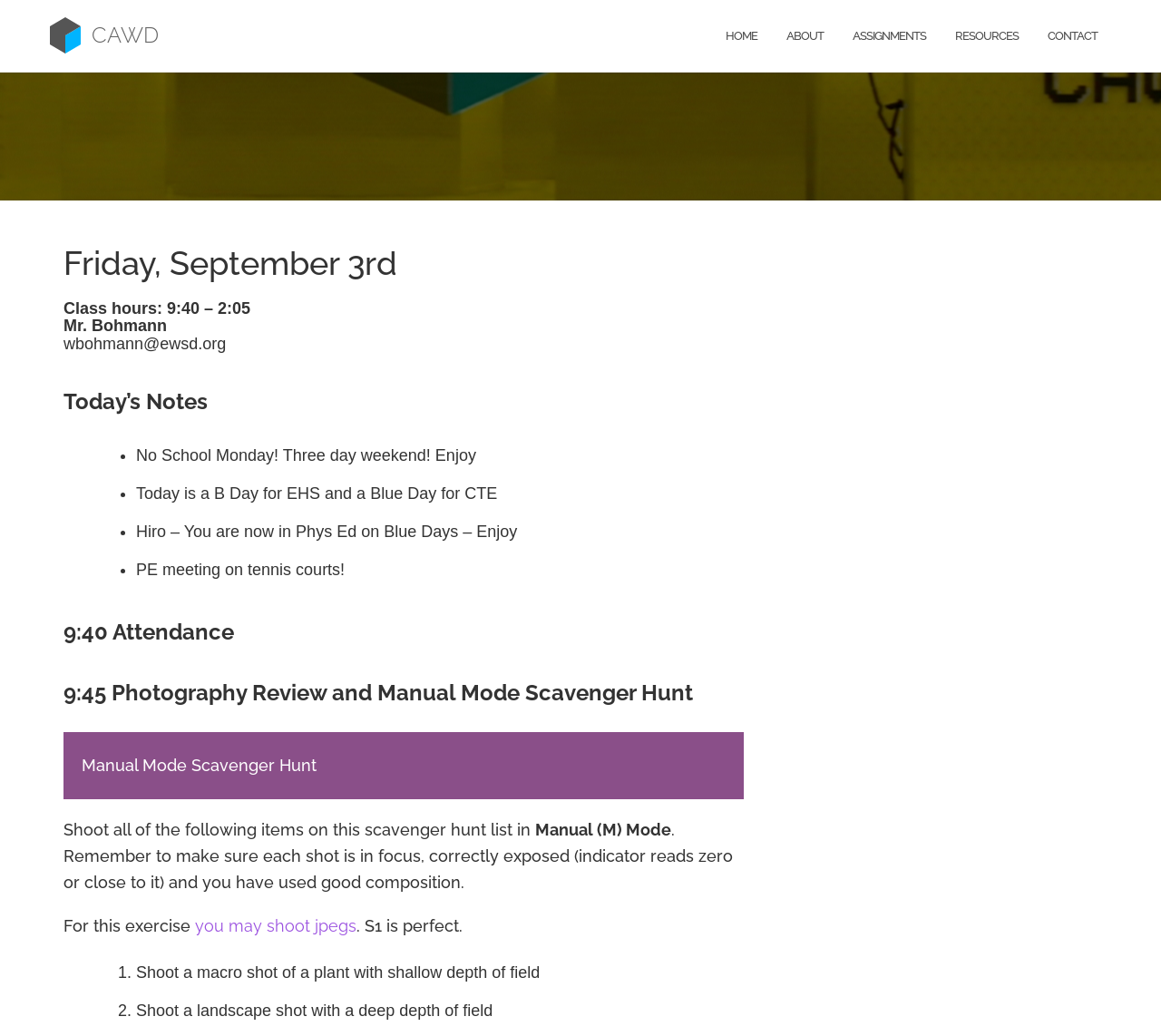What is the location of the PE meeting?
Respond to the question with a well-detailed and thorough answer.

I found the answer by looking at the text 'PE meeting on tennis courts!' which indicates the location of the PE meeting.